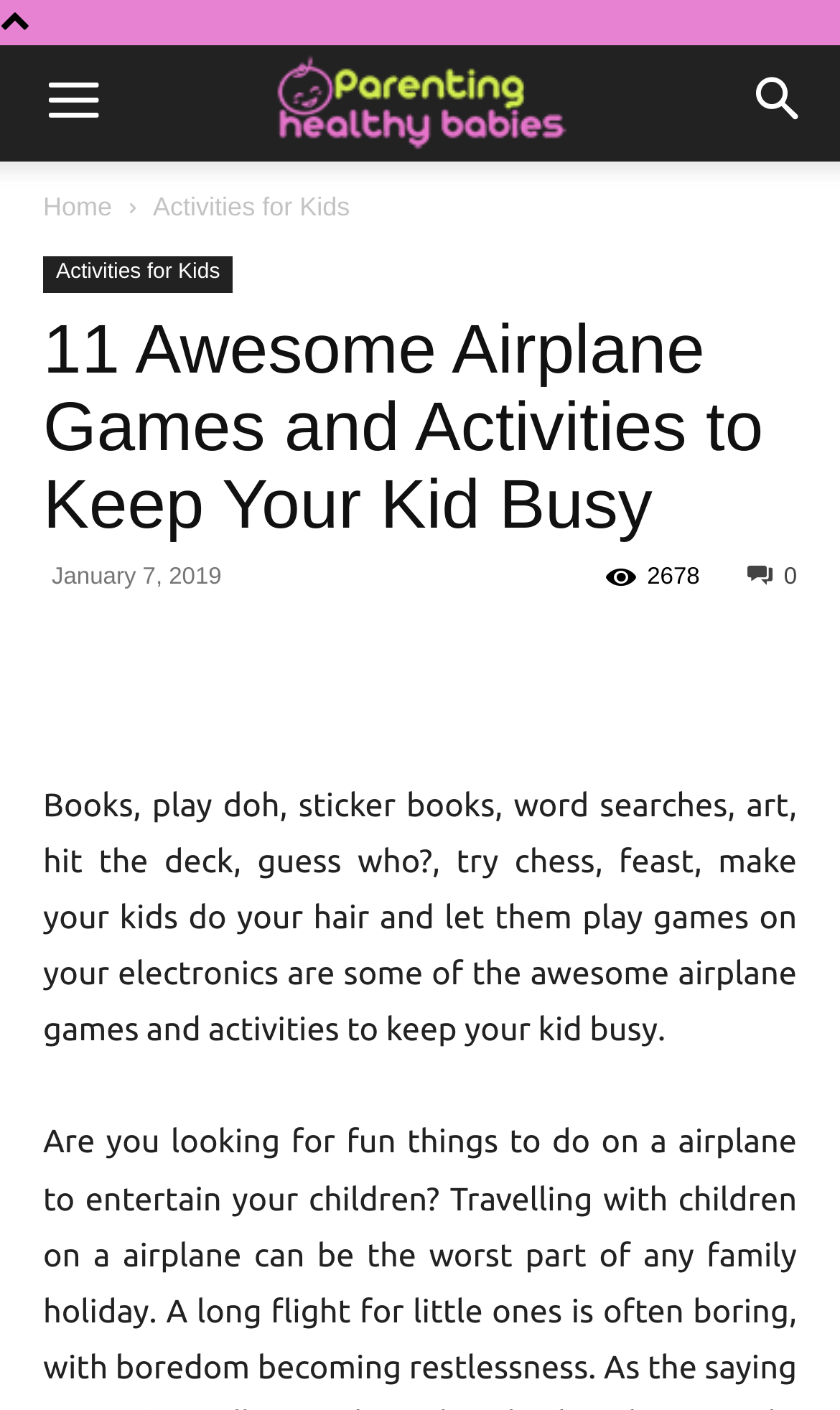Give the bounding box coordinates for the element described by: "Activities for Kids".

[0.051, 0.182, 0.277, 0.208]